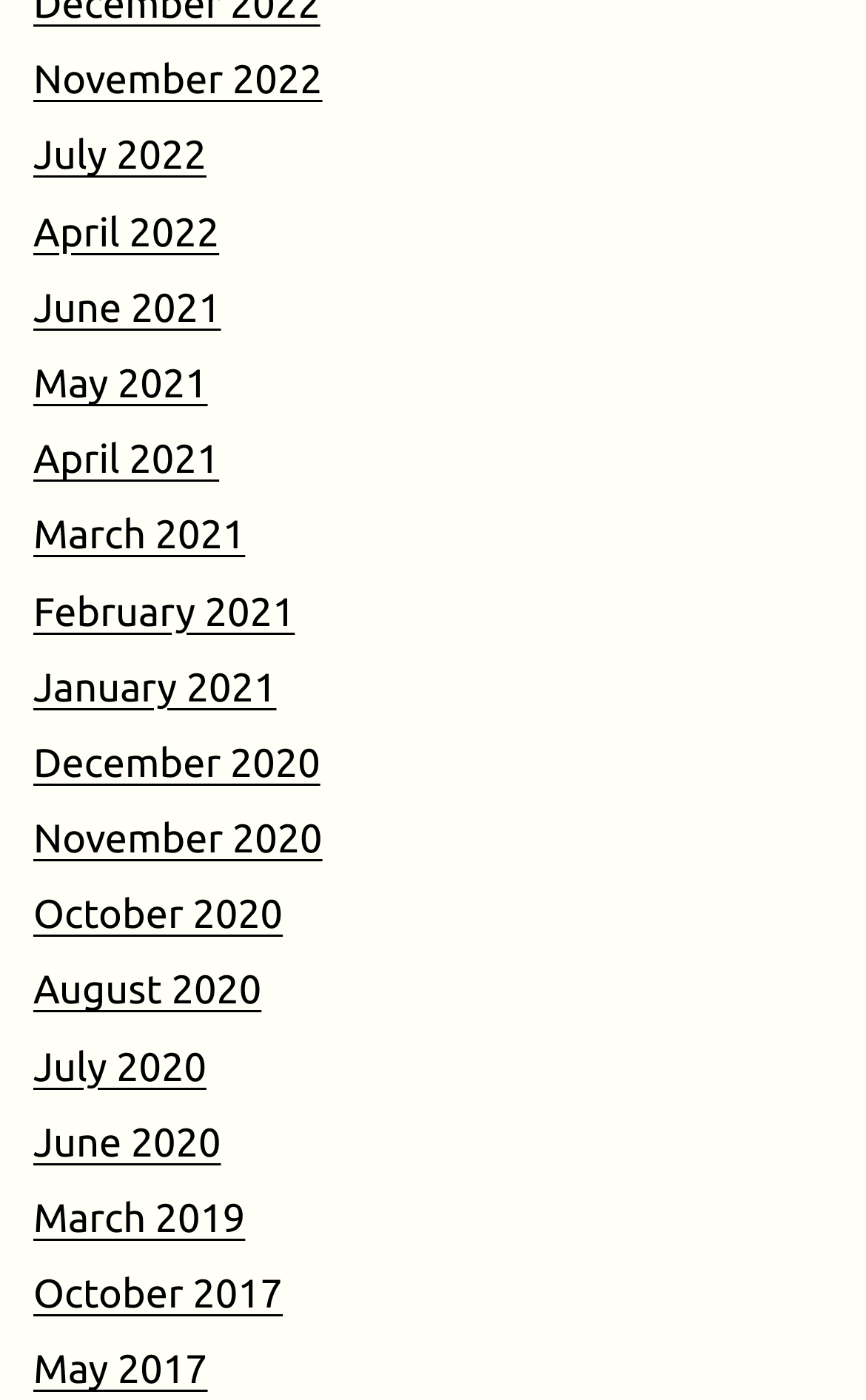Locate the bounding box coordinates of the element you need to click to accomplish the task described by this instruction: "view October 2017".

[0.038, 0.909, 0.327, 0.941]